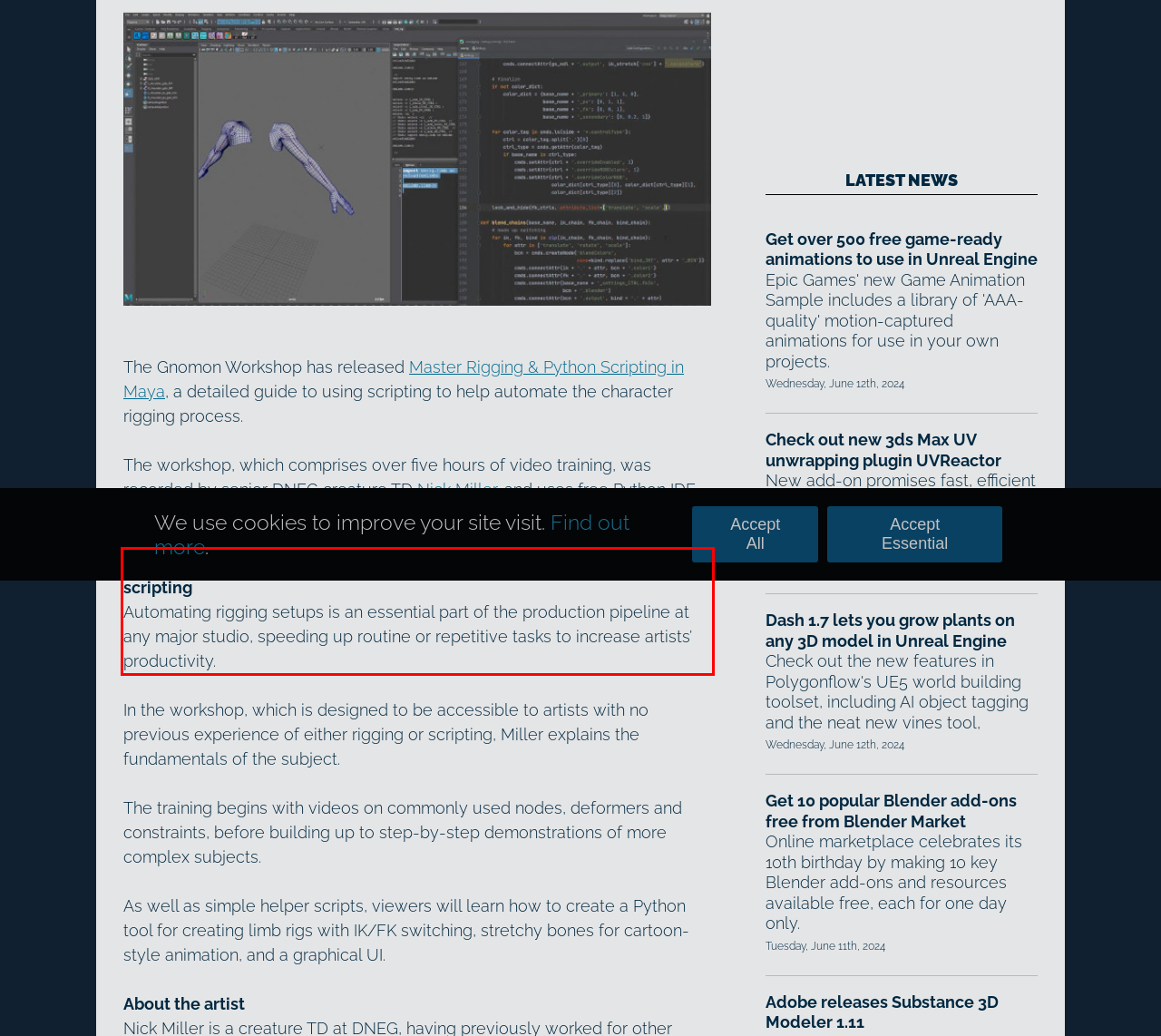Look at the provided screenshot of the webpage and perform OCR on the text within the red bounding box.

Discover how to automate common rigging tasks in Maya using Python scripting Automating rigging setups is an essential part of the production pipeline at any major studio, speeding up routine or repetitive tasks to increase artists’ productivity.